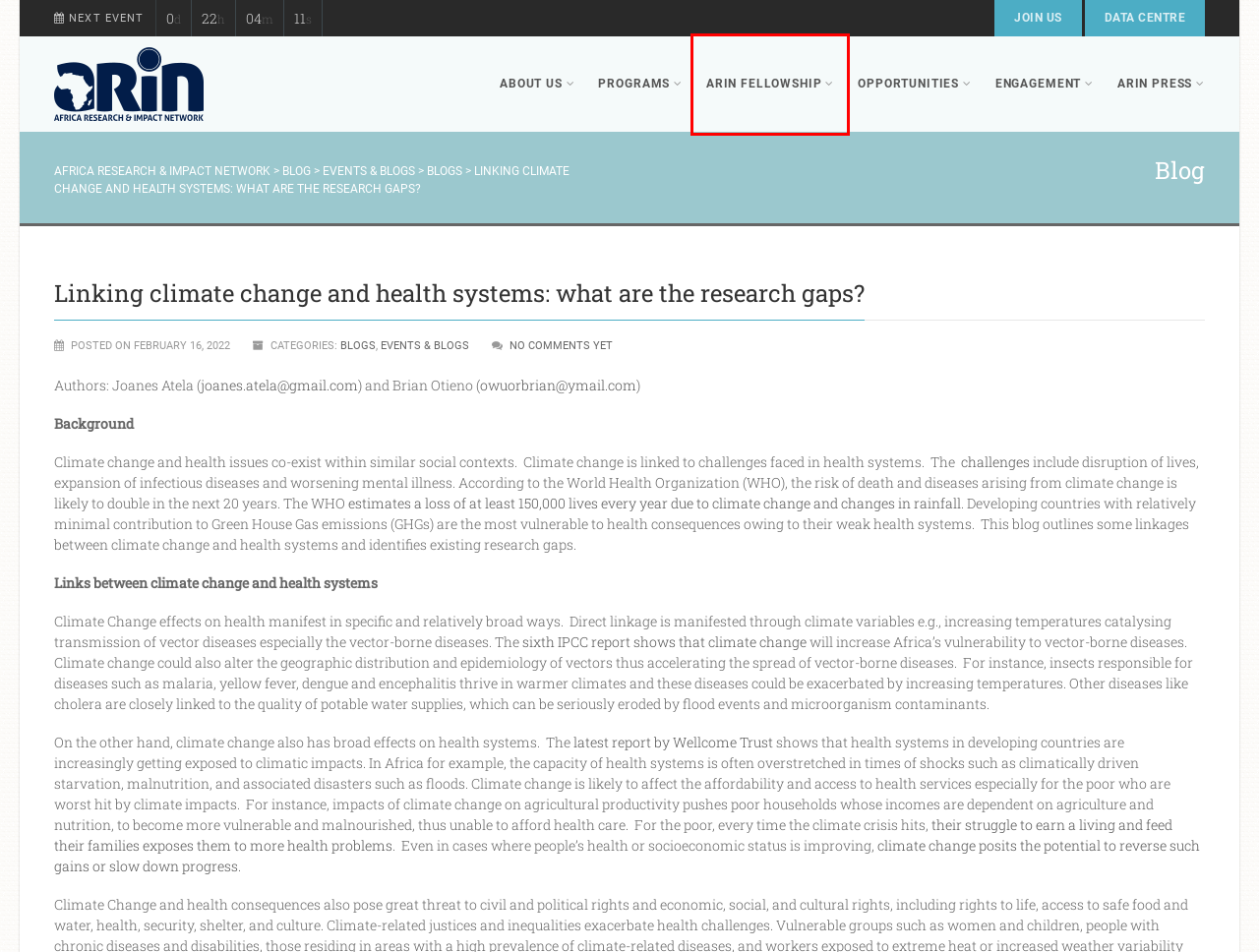You have a screenshot of a webpage with a red bounding box around a UI element. Determine which webpage description best matches the new webpage that results from clicking the element in the bounding box. Here are the candidates:
A. Programs – Africa Research & Impact Network
B. About Us – Africa Research & Impact Network
C. Blogs – Africa Research & Impact Network
D. ARIN Fellowship Program – Africa Research & Impact Network
E. Events & Blogs – Africa Research & Impact Network
F. Contact – Africa Research & Impact Network
G. CSR & Impact Engagement – Africa Research & Impact Network
H. Africa Research & Impact Network

D